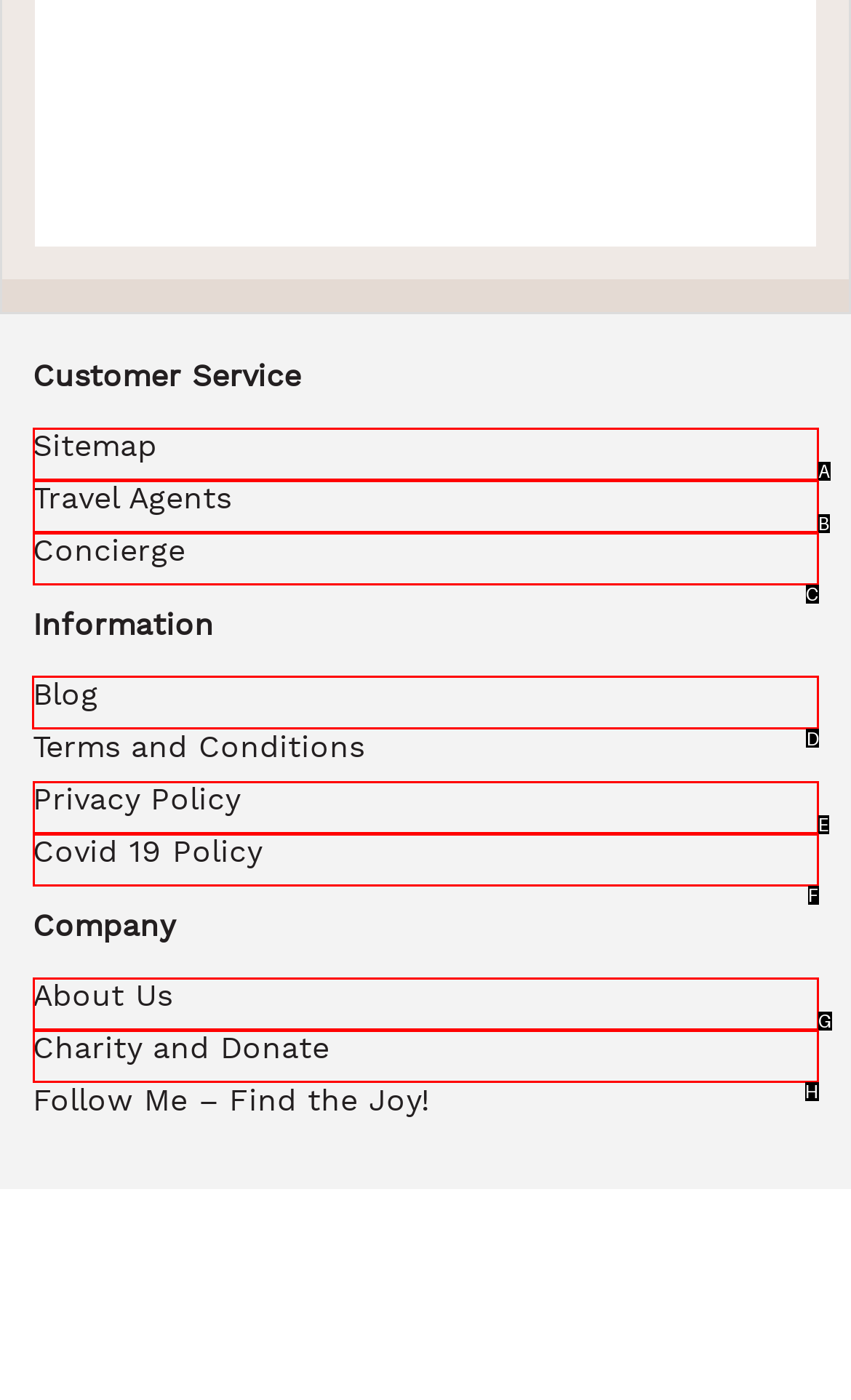Determine which HTML element to click on in order to complete the action: Read the Blog.
Reply with the letter of the selected option.

D